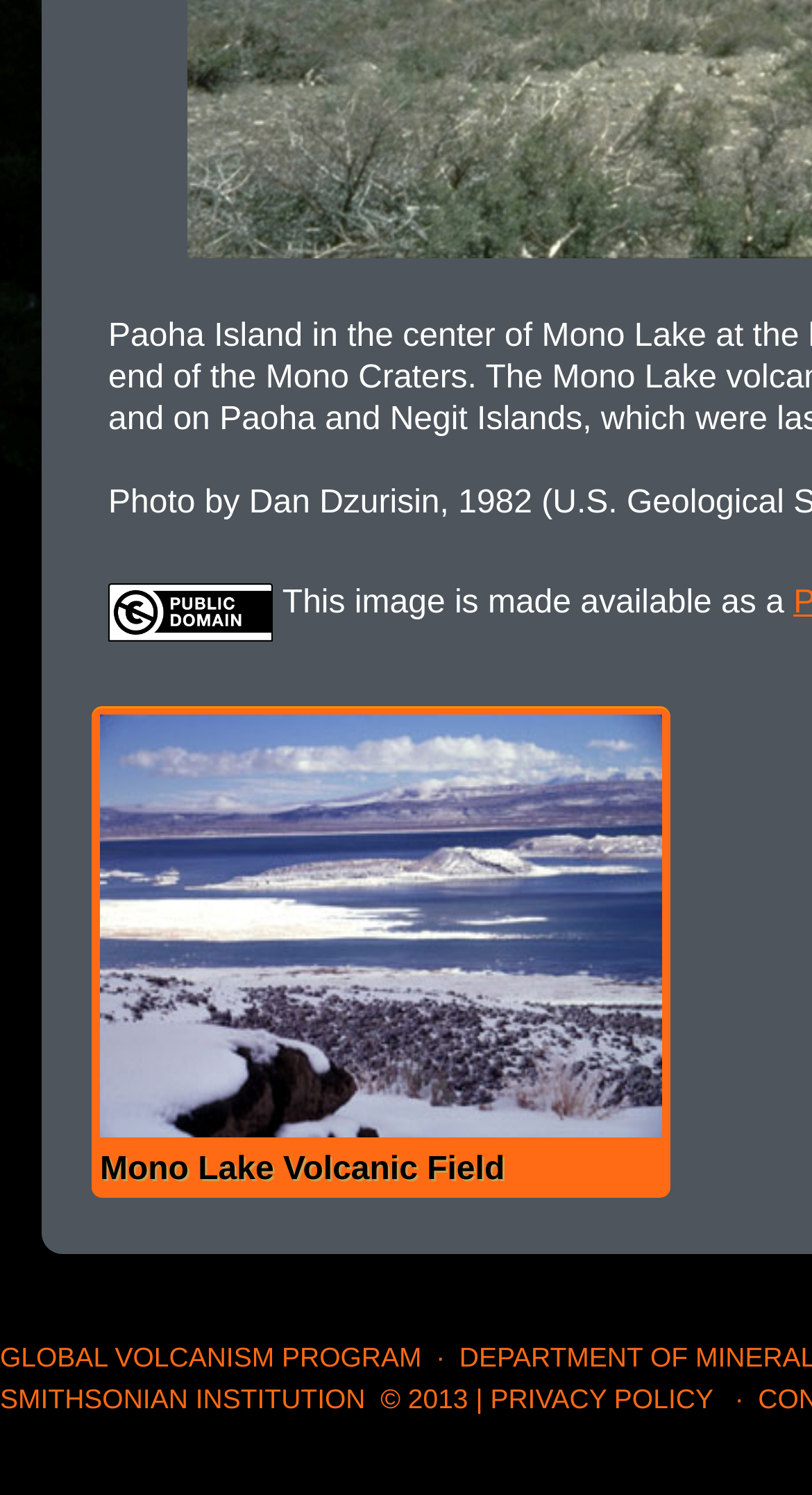Bounding box coordinates must be specified in the format (top-left x, top-left y, bottom-right x, bottom-right y). All values should be floating point numbers between 0 and 1. What are the bounding box coordinates of the UI element described as: Global Volcanism Program

[0.0, 0.898, 0.519, 0.919]